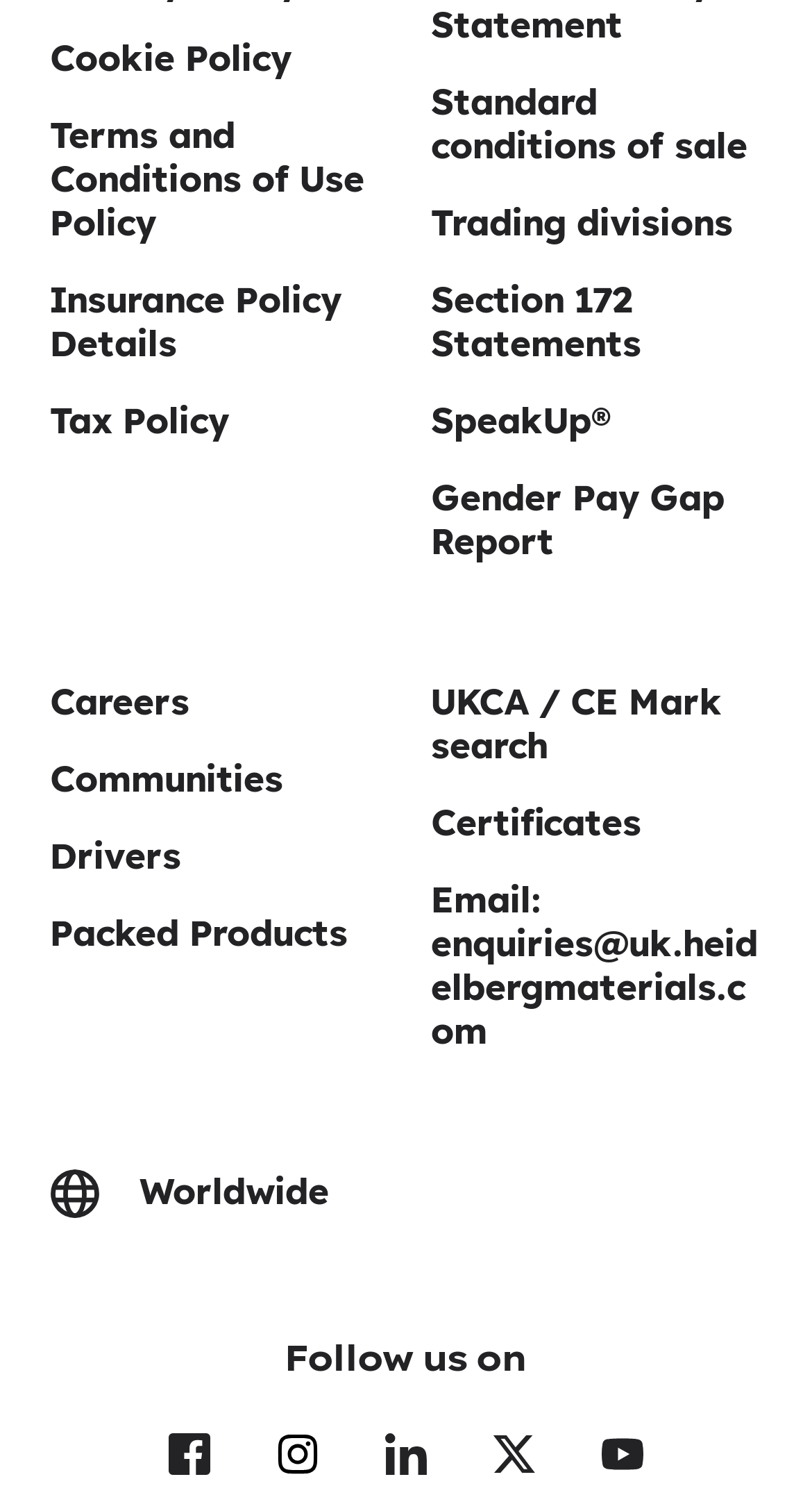Determine the bounding box coordinates of the clickable region to execute the instruction: "Explore Careers". The coordinates should be four float numbers between 0 and 1, denoted as [left, top, right, bottom].

[0.062, 0.457, 0.233, 0.486]